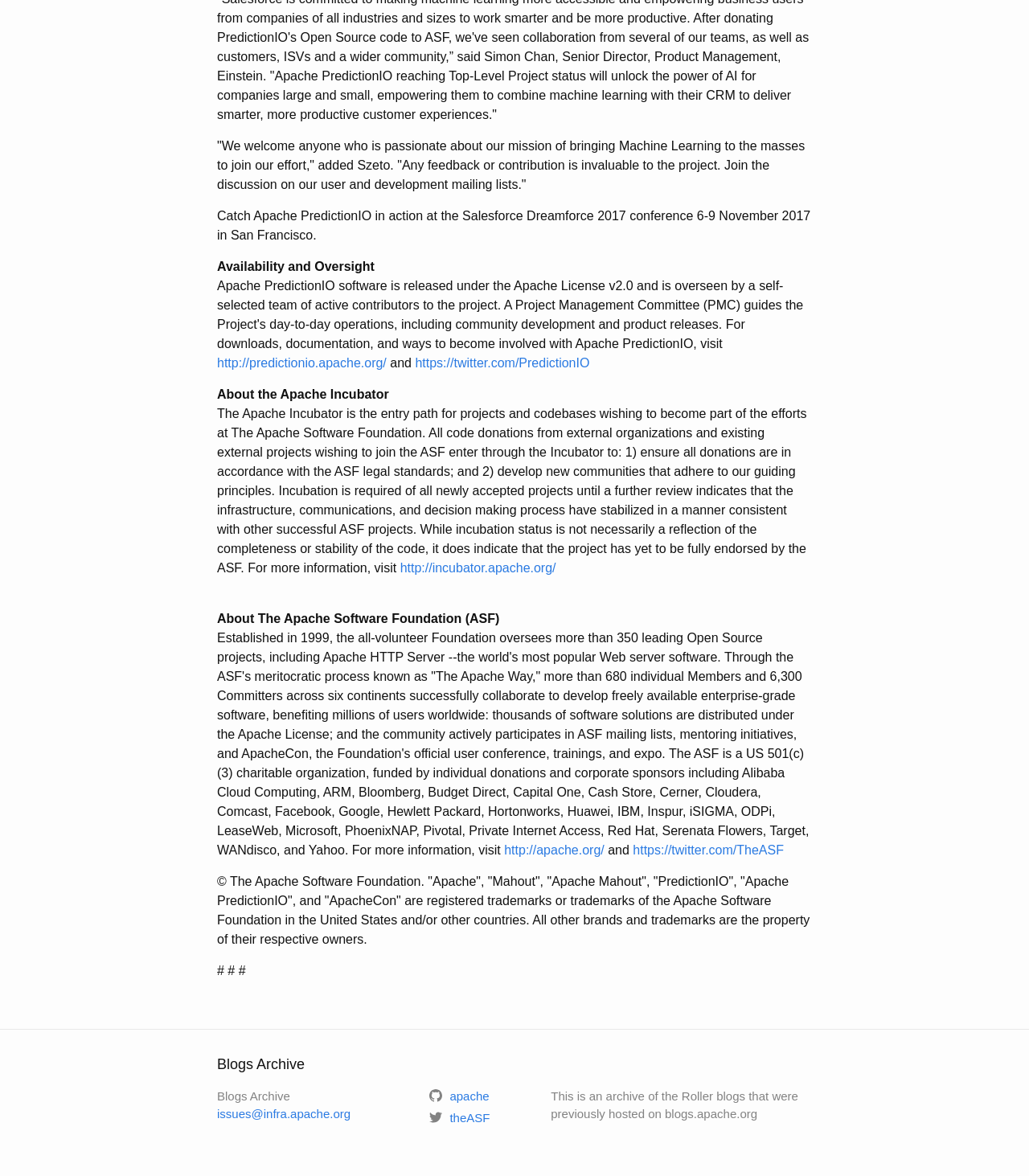Indicate the bounding box coordinates of the element that must be clicked to execute the instruction: "Check the Apache Software Foundation website". The coordinates should be given as four float numbers between 0 and 1, i.e., [left, top, right, bottom].

[0.49, 0.717, 0.587, 0.729]